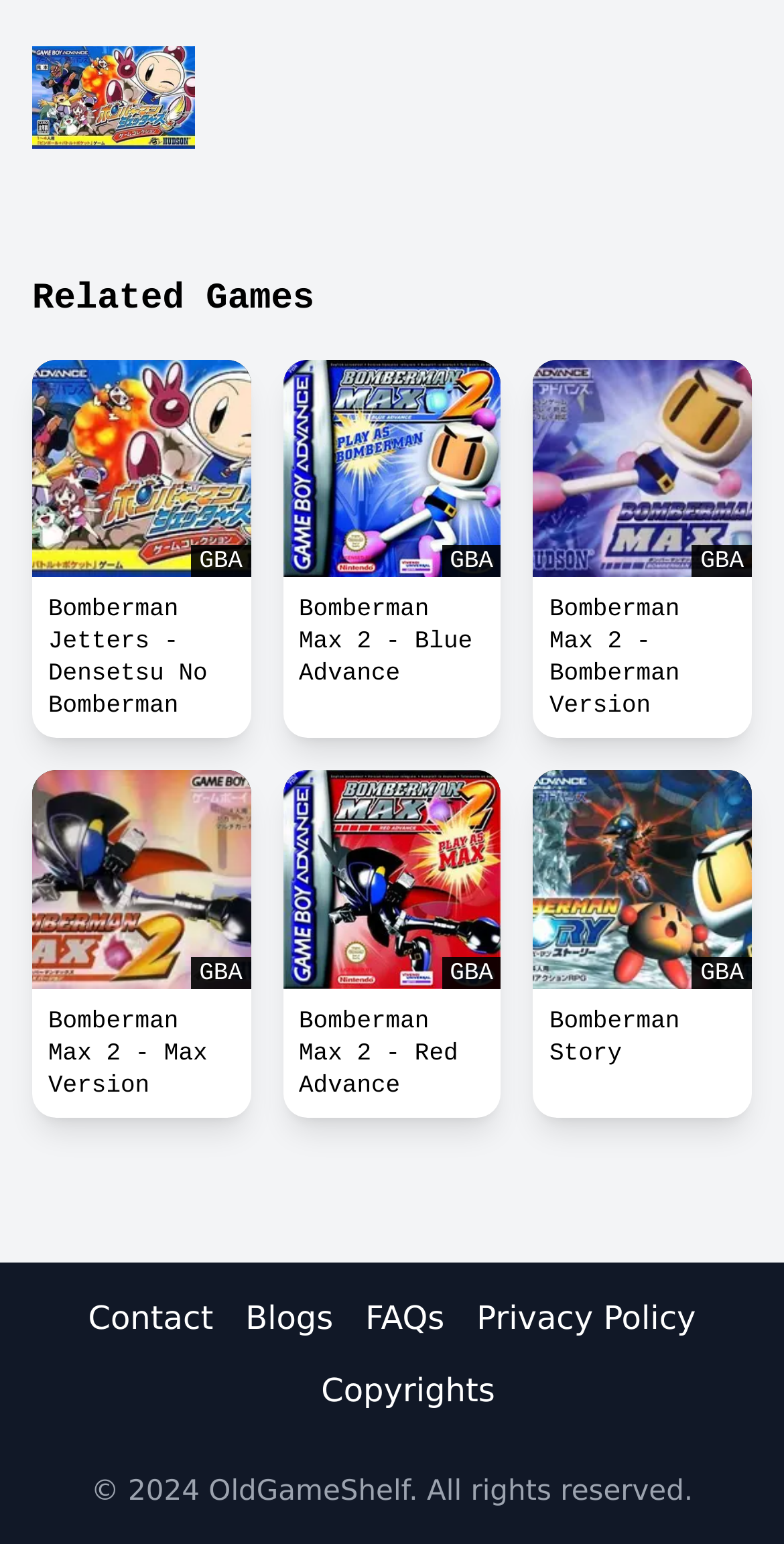Predict the bounding box coordinates of the area that should be clicked to accomplish the following instruction: "View Bomberman Jetters - Densetsu No Bomberman game details". The bounding box coordinates should consist of four float numbers between 0 and 1, i.e., [left, top, right, bottom].

[0.041, 0.232, 0.32, 0.374]